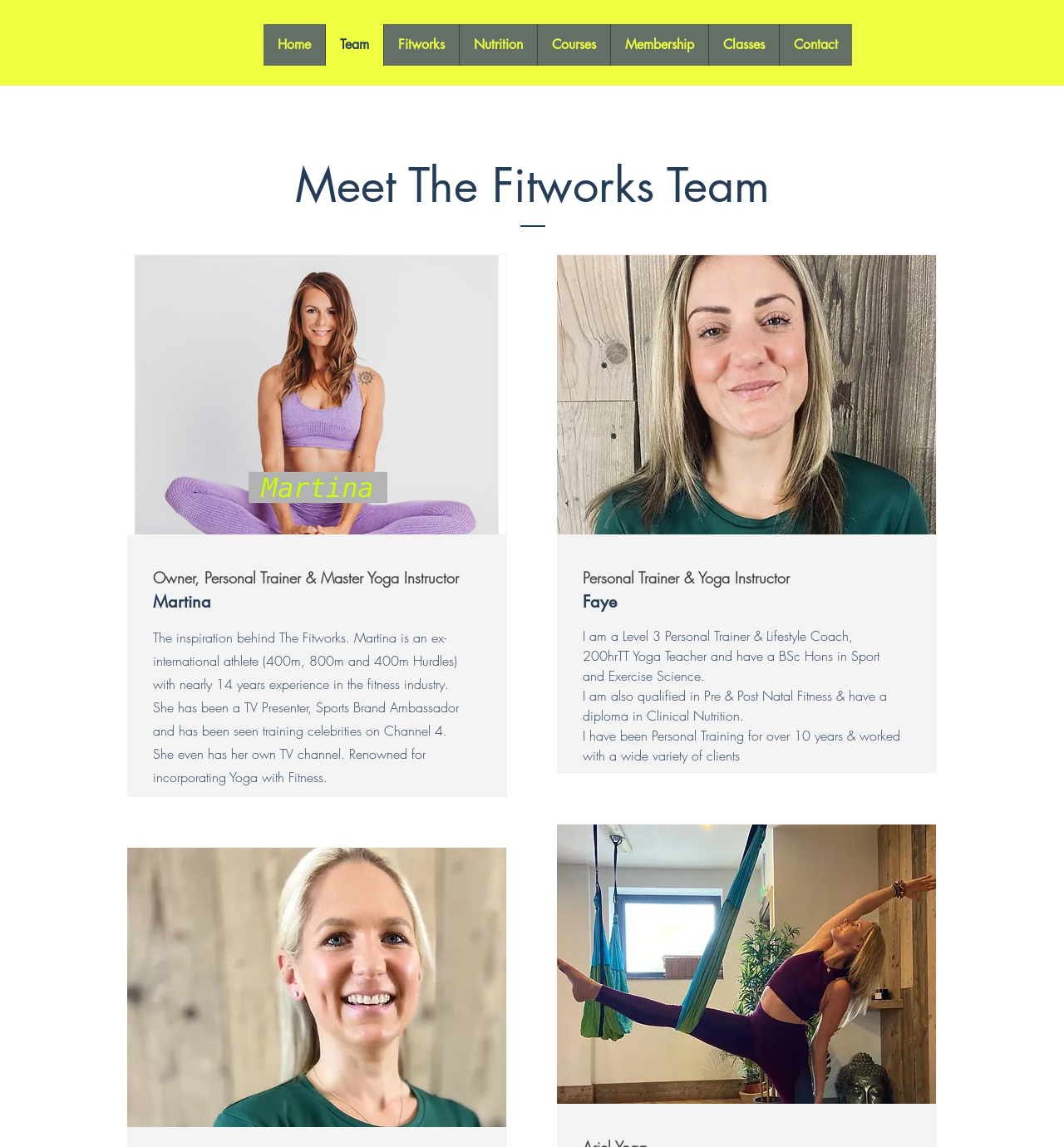Please locate the bounding box coordinates of the element that should be clicked to complete the given instruction: "Open the chat window".

[0.927, 0.859, 1.0, 0.928]